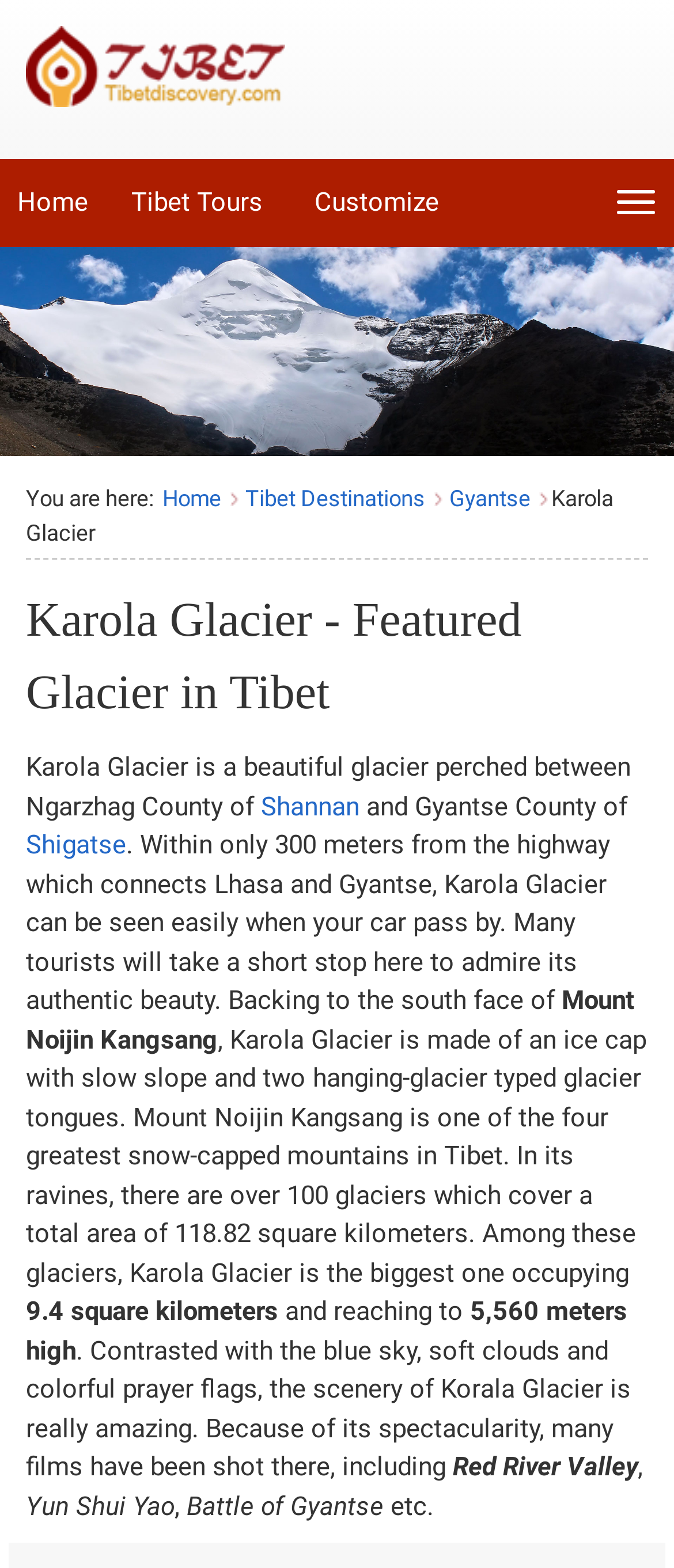From the given element description: "Shigatse", find the bounding box for the UI element. Provide the coordinates as four float numbers between 0 and 1, in the order [left, top, right, bottom].

[0.038, 0.529, 0.187, 0.549]